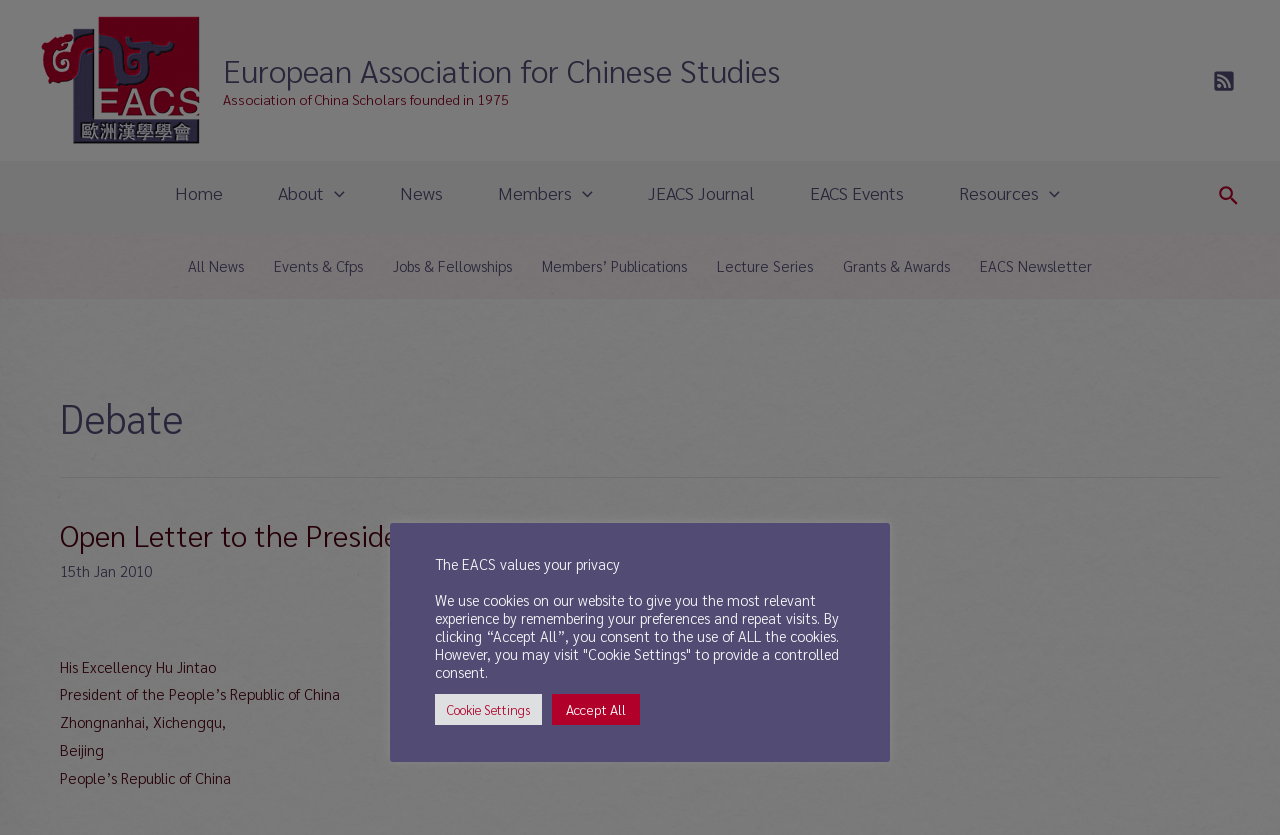Identify the bounding box coordinates for the element that needs to be clicked to fulfill this instruction: "Click the European Association for Chinese Studies link". Provide the coordinates in the format of four float numbers between 0 and 1: [left, top, right, bottom].

[0.031, 0.082, 0.162, 0.104]